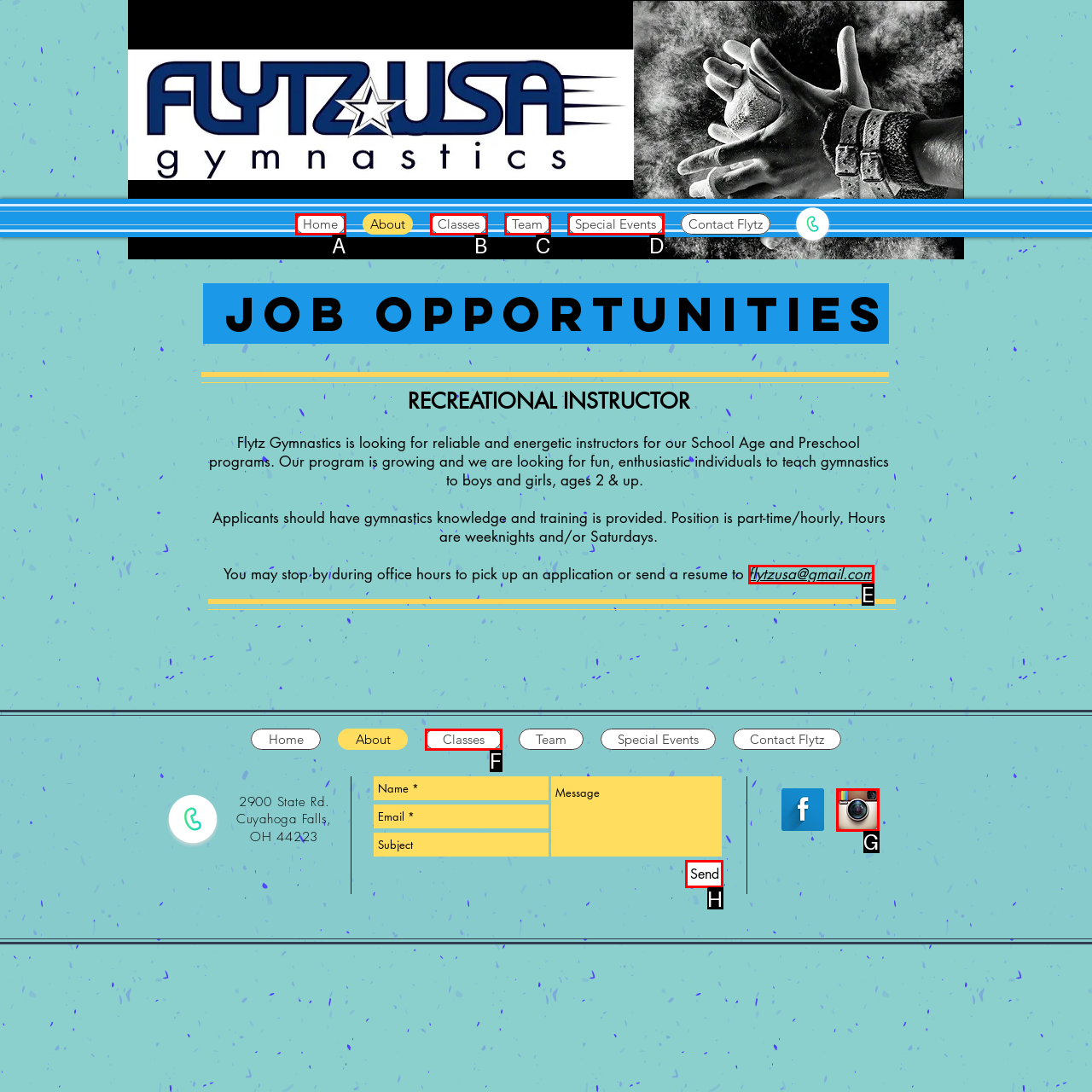What option should you select to complete this task: Click the 'Send' button? Indicate your answer by providing the letter only.

H